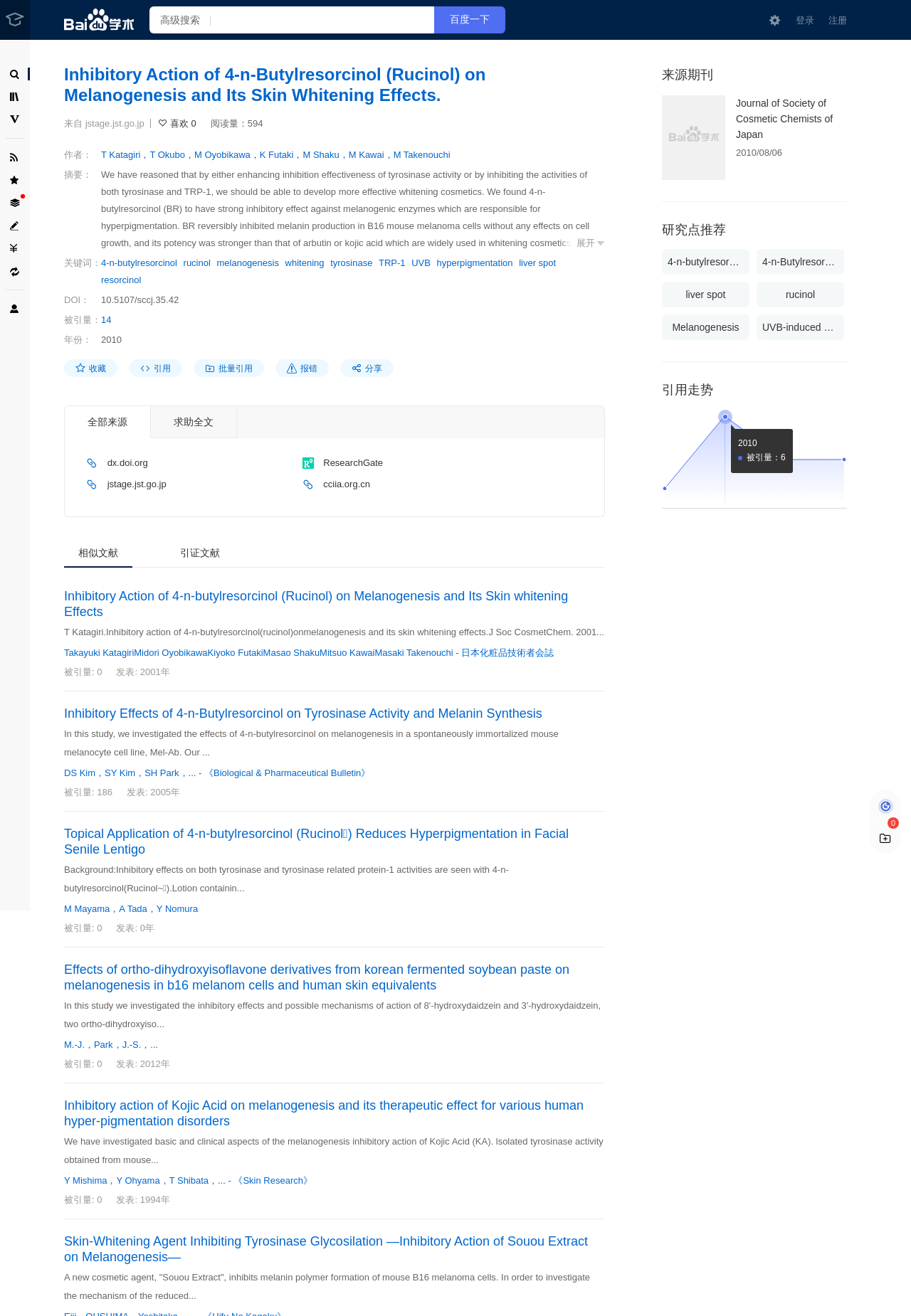What is the year of publication of the research paper?
Provide a detailed and well-explained answer to the question.

I found the year of publication of the research paper by looking at the static text element with the text '年份：' and the subsequent static text element with the year value.